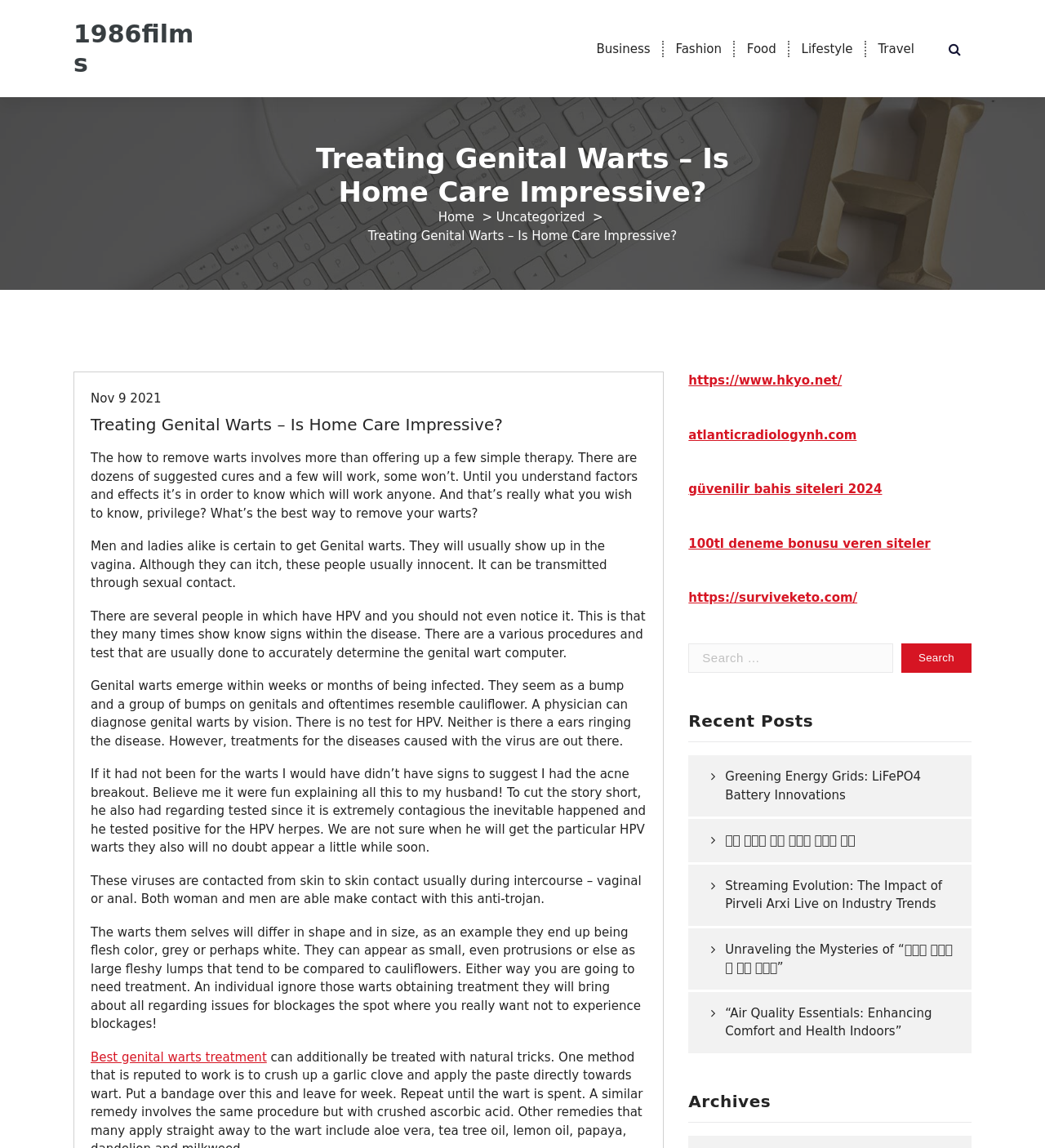Please look at the image and answer the question with a detailed explanation: How many categories are listed at the top of the webpage?

At the top of the webpage, there are 5 categories listed: Business, Fashion, Food, Lifestyle, and Travel, each represented by a link element.